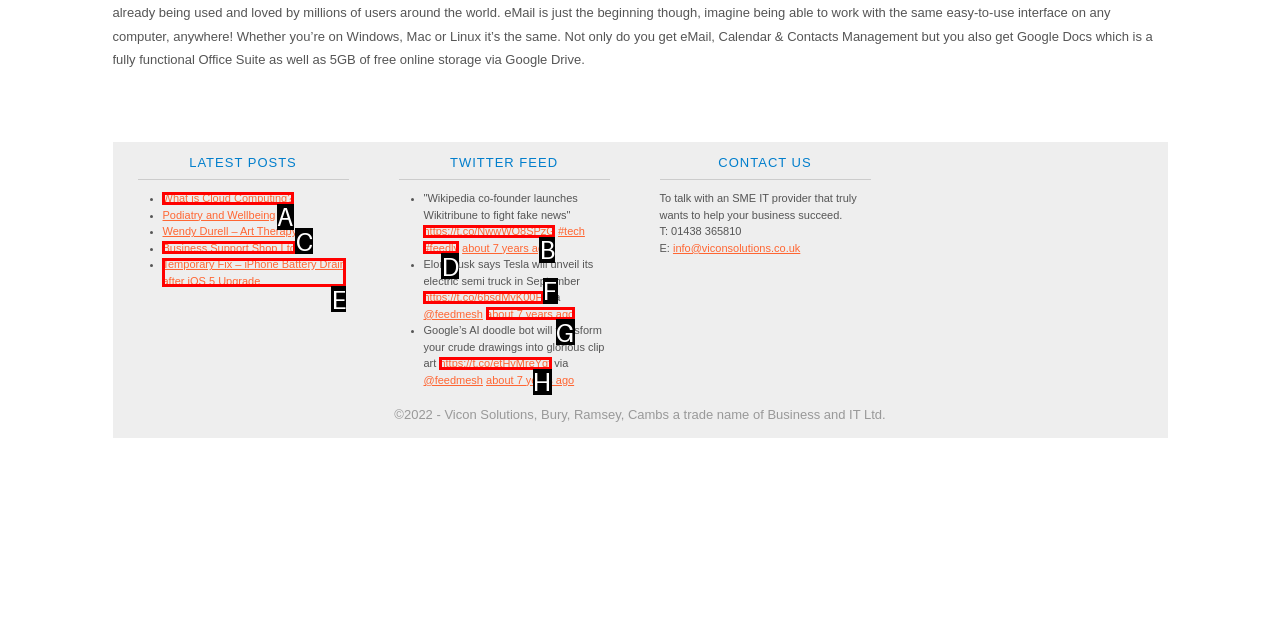Determine which HTML element best suits the description: #feedly. Reply with the letter of the matching option.

D